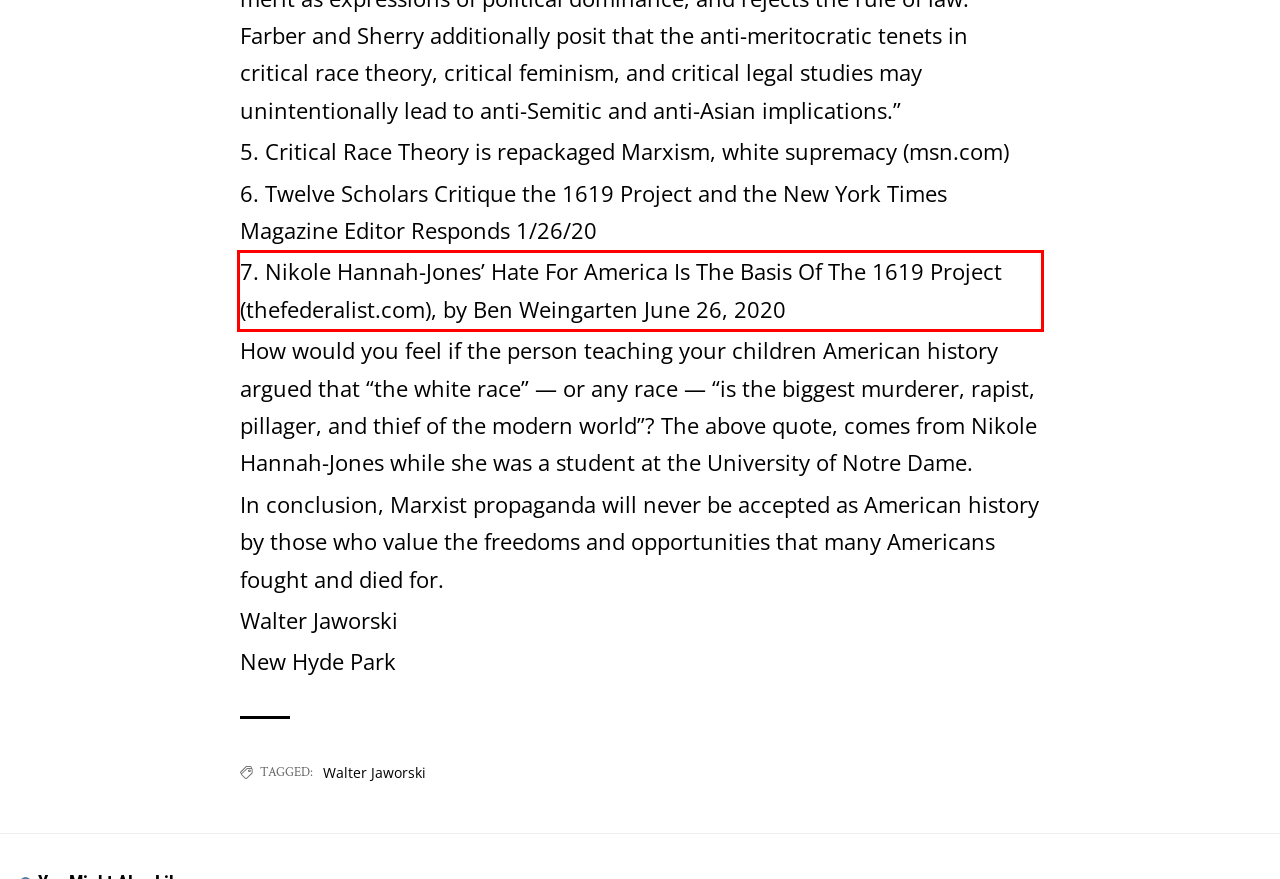By examining the provided screenshot of a webpage, recognize the text within the red bounding box and generate its text content.

7. Nikole Hannah-Jones’ Hate For America Is The Basis Of The 1619 Project (thefederalist.com), by Ben Weingarten June 26, 2020